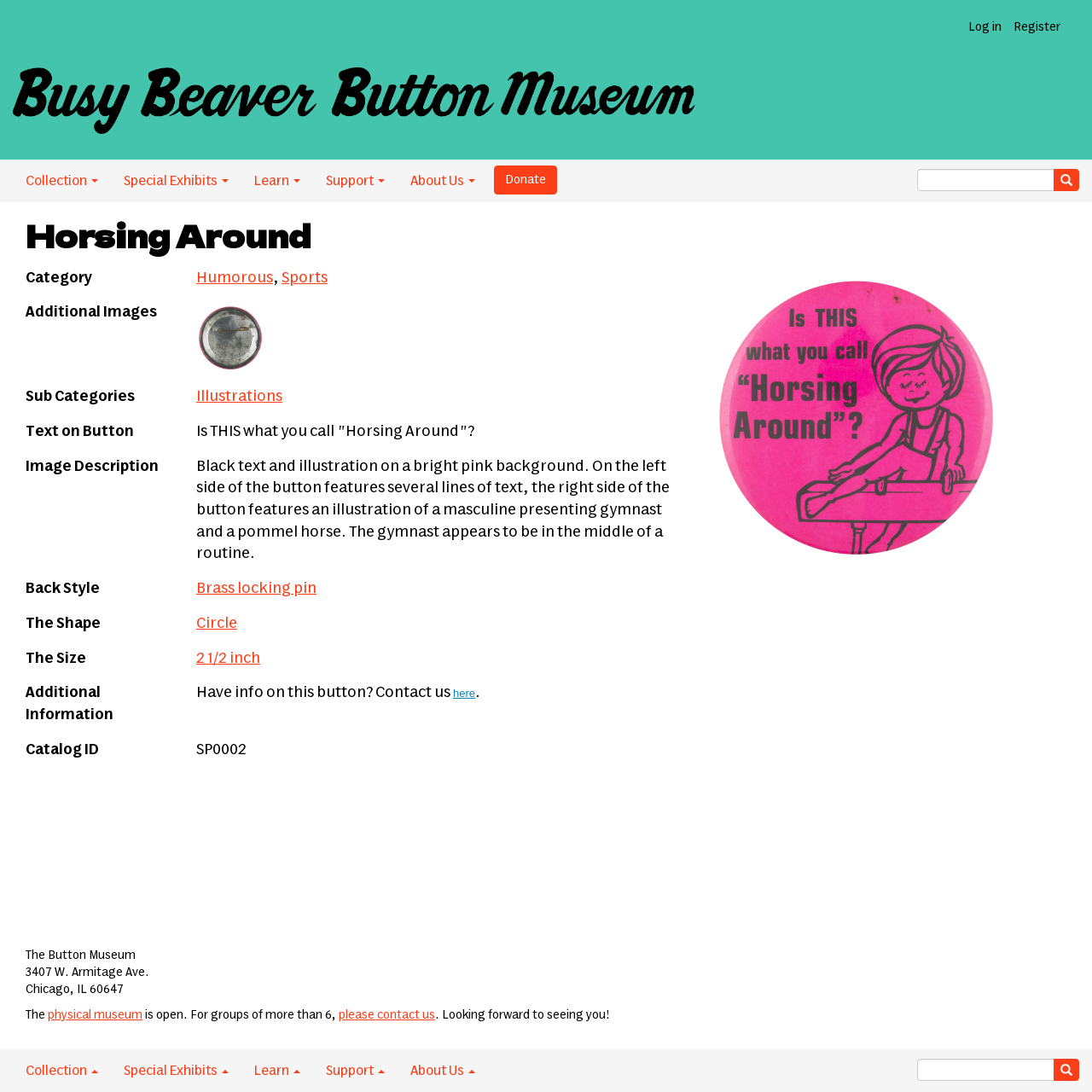Answer succinctly with a single word or phrase:
What is the shape of the button?

Circle